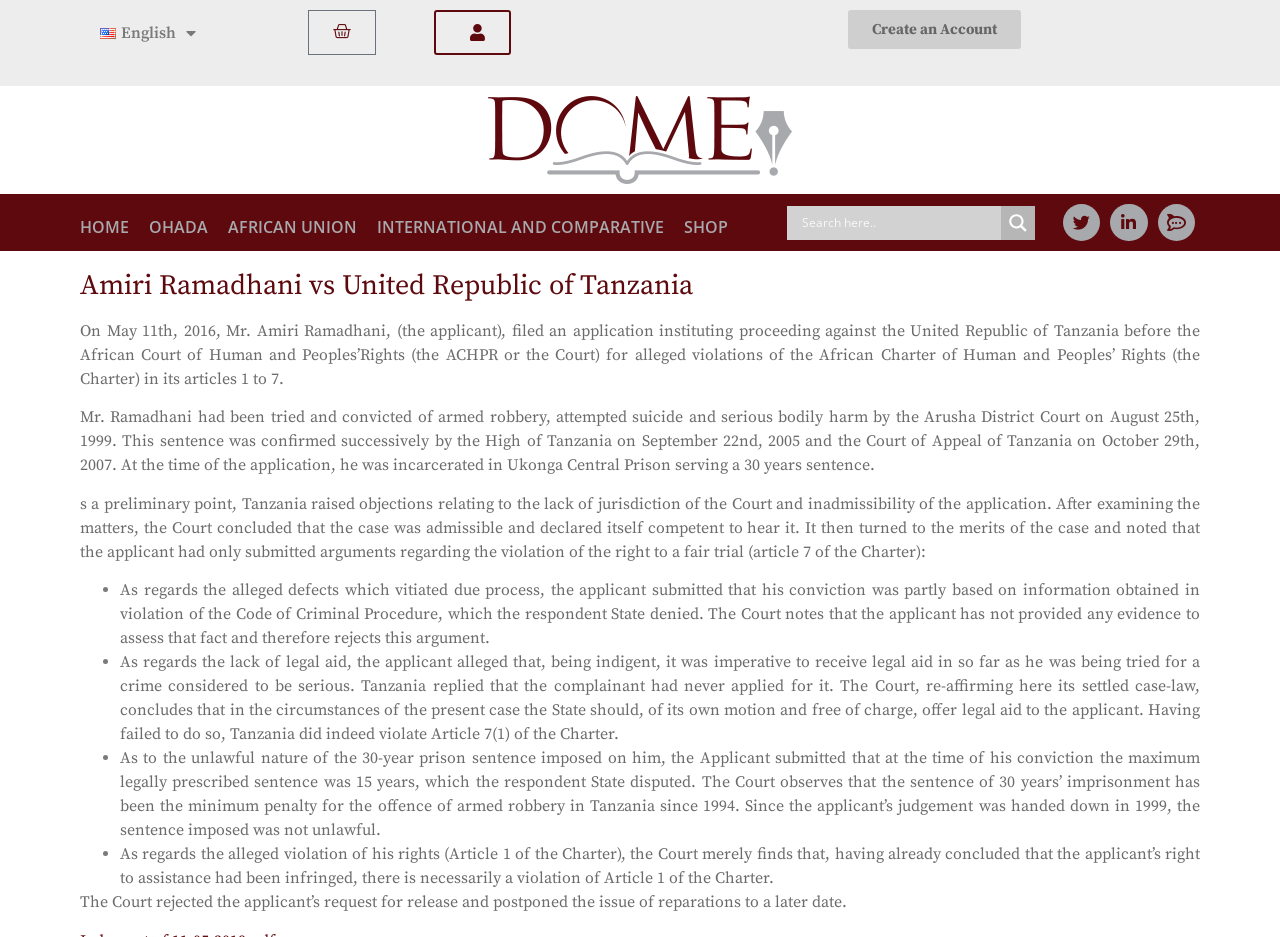Using the image as a reference, answer the following question in as much detail as possible:
What is the name of the court that heard the applicant's case?

The name of the court can be found in the text of the webpage, which states 'On May 11th, 2016, Mr. Amiri Ramadhani, (the applicant), filed an application instituting proceeding against the United Republic of Tanzania before the African Court of Human and Peoples’Rights (the ACHPR or the Court) for alleged violations of the African Charter of Human and Peoples’ Rights (the Charter) in its articles 1 to 7.' This information is located at the top of the webpage and describes the court that heard the applicant's case.